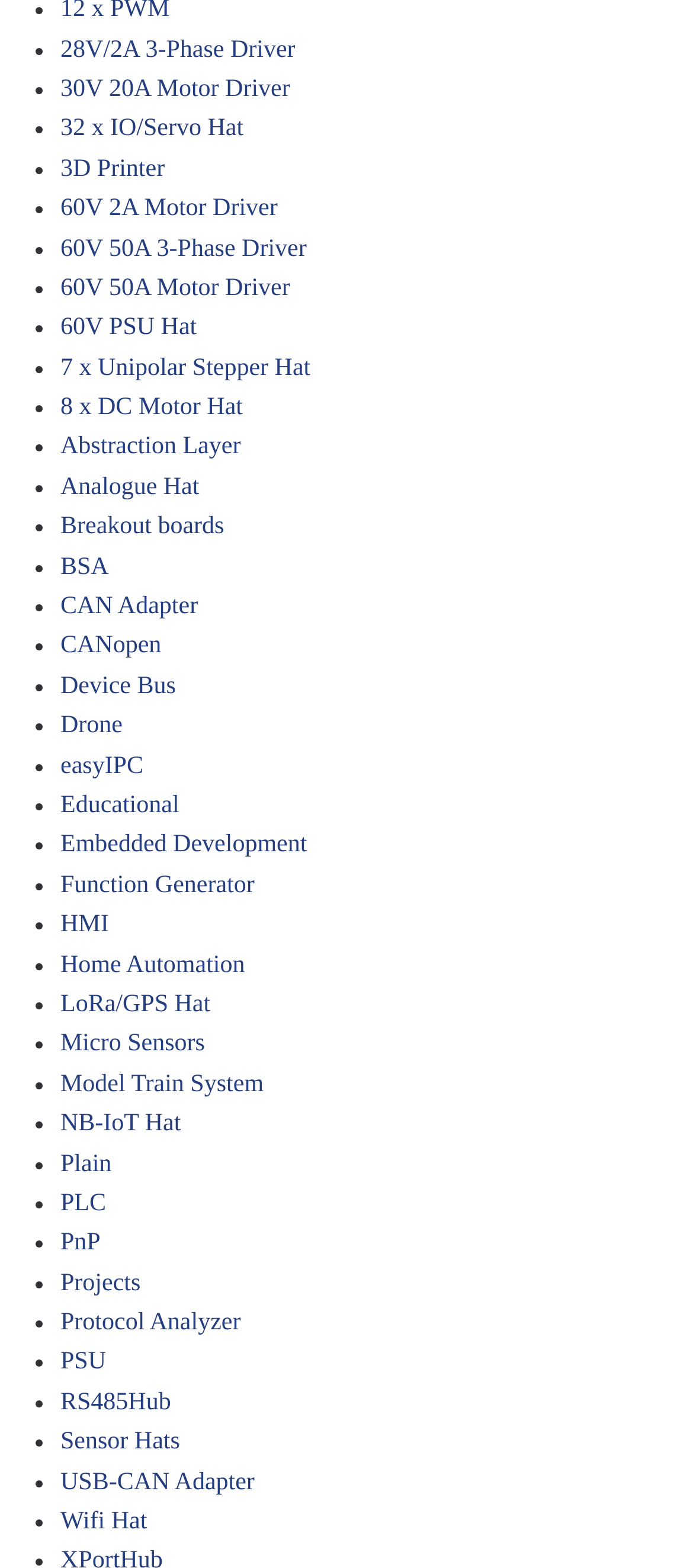Bounding box coordinates are to be given in the format (top-left x, top-left y, bottom-right x, bottom-right y). All values must be floating point numbers between 0 and 1. Provide the bounding box coordinate for the UI element described as: 28V/2A 3-Phase Driver

[0.087, 0.023, 0.426, 0.04]